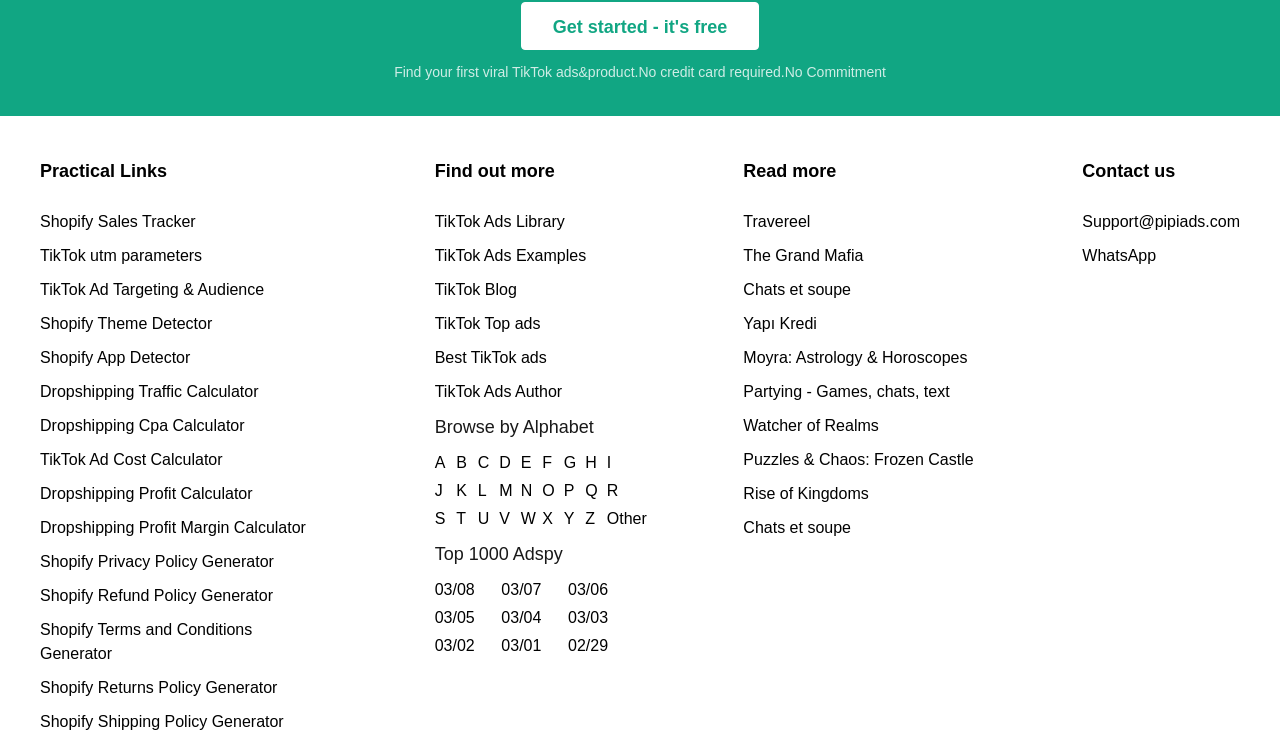Please identify the bounding box coordinates of the region to click in order to complete the task: "Read about BBC providing schedules in TV-Anytime format". The coordinates must be four float numbers between 0 and 1, specified as [left, top, right, bottom].

None